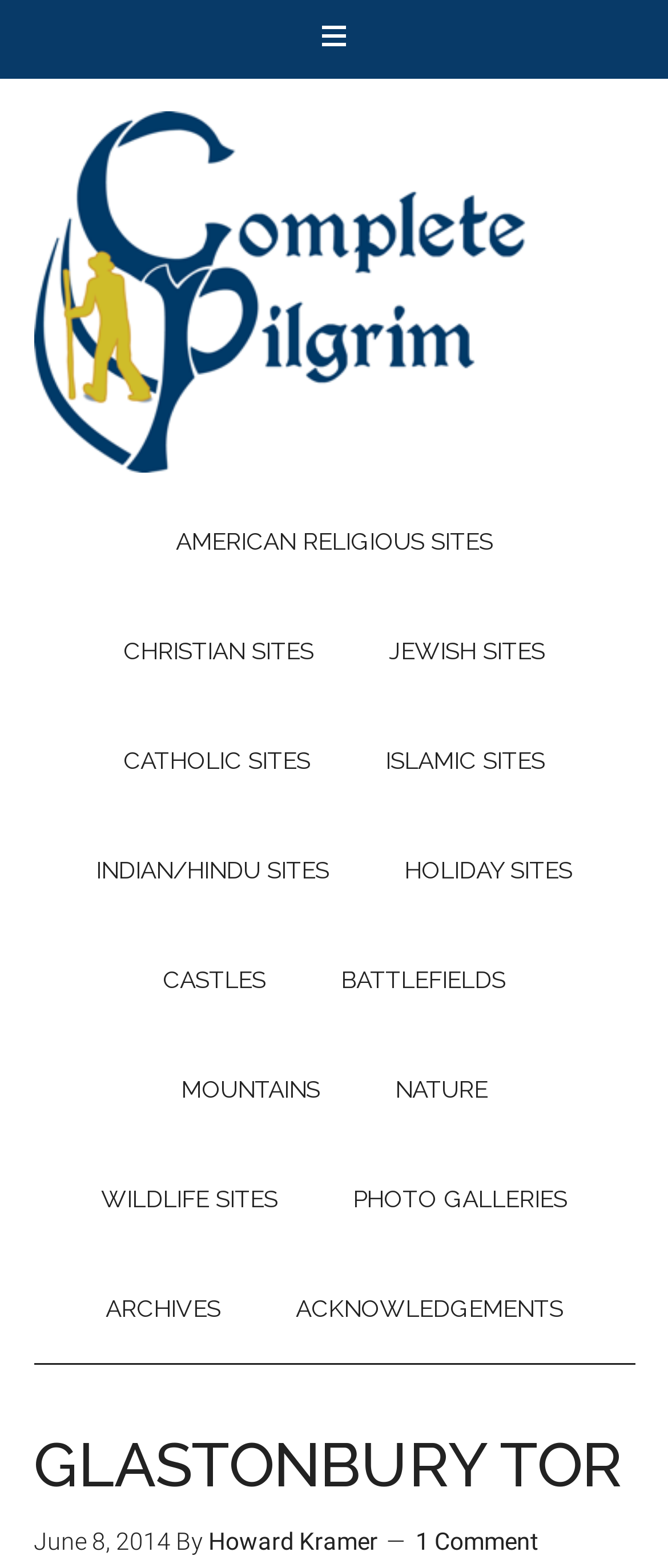Could you find the bounding box coordinates of the clickable area to complete this instruction: "view PHOTO GALLERIES"?

[0.477, 0.73, 0.9, 0.799]